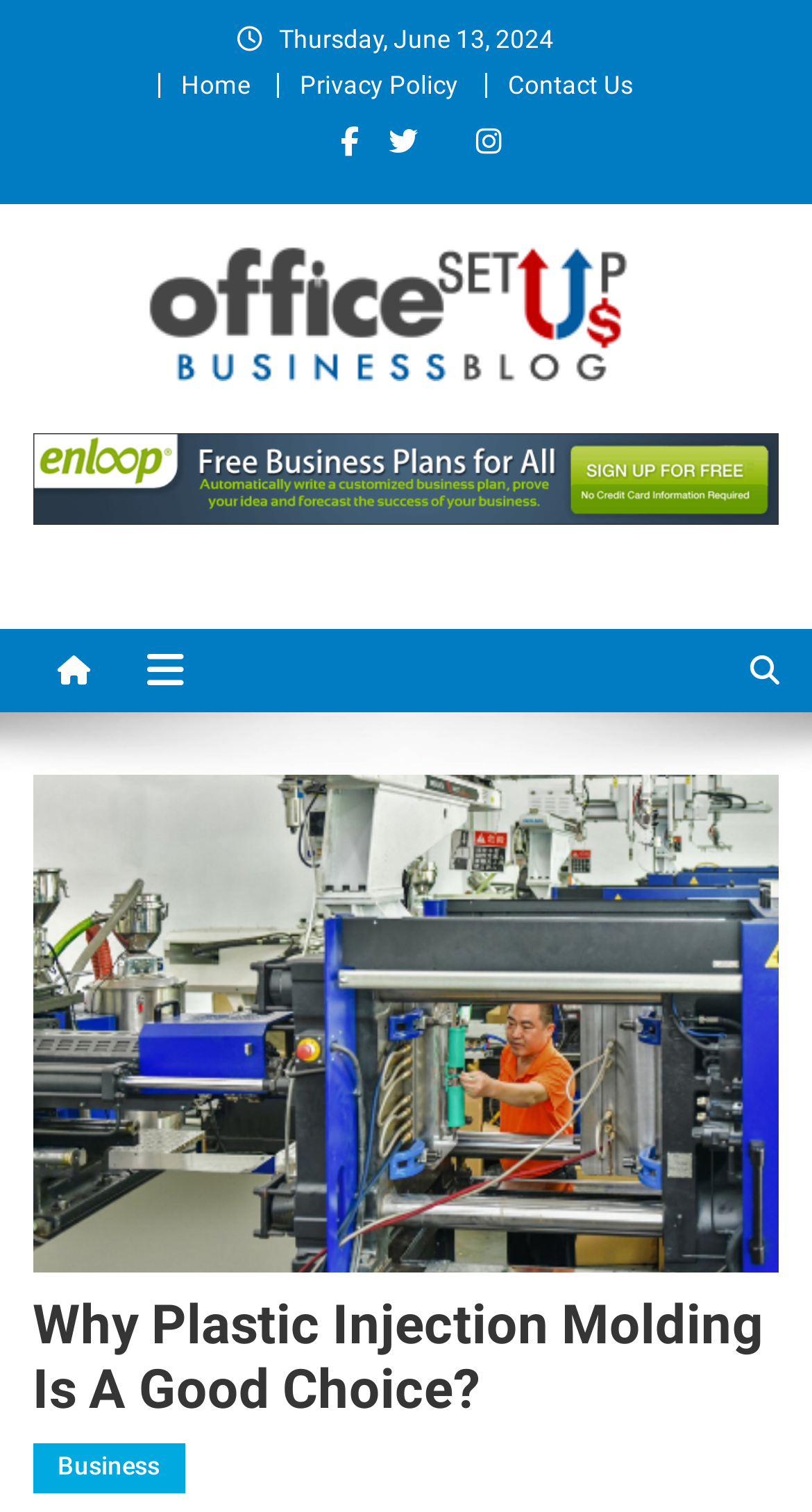What is the name of the office setup?
Look at the image and respond with a single word or a short phrase.

Office SetUp Us